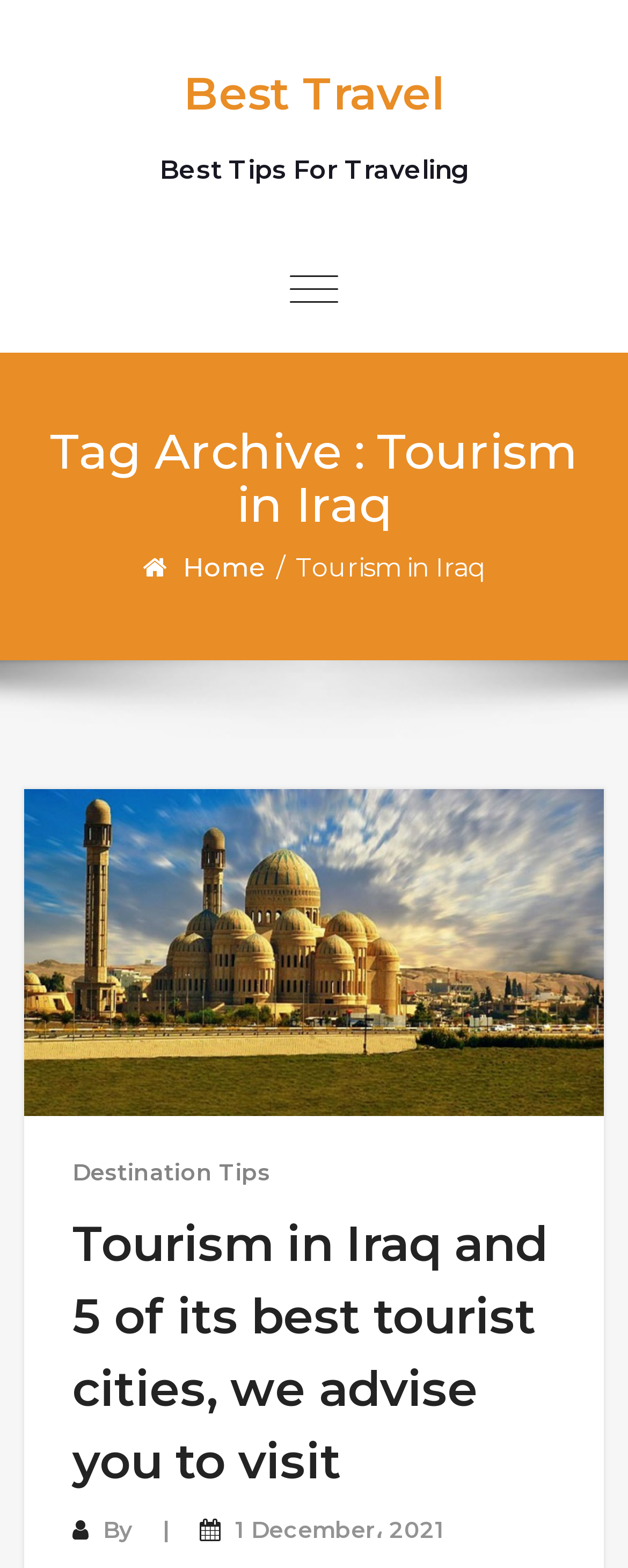Bounding box coordinates are given in the format (top-left x, top-left y, bottom-right x, bottom-right y). All values should be floating point numbers between 0 and 1. Provide the bounding box coordinate for the UI element described as: TV Reviews

None